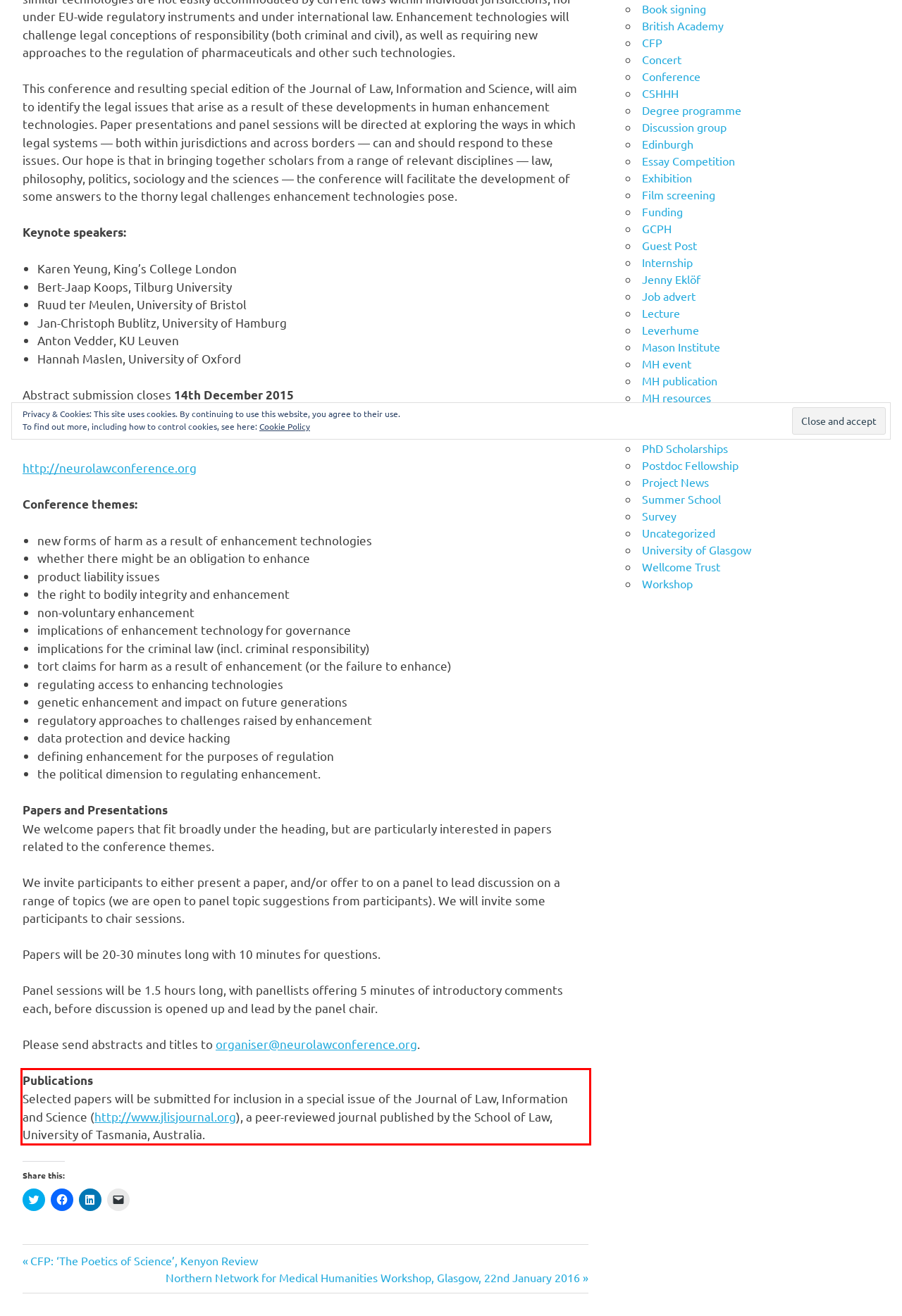Analyze the screenshot of the webpage that features a red bounding box and recognize the text content enclosed within this red bounding box.

Publications Selected papers will be submitted for inclusion in a special issue of the Journal of Law, Information and Science (http://www.jlisjournal.org), a peer-reviewed journal published by the School of Law, University of Tasmania, Australia.